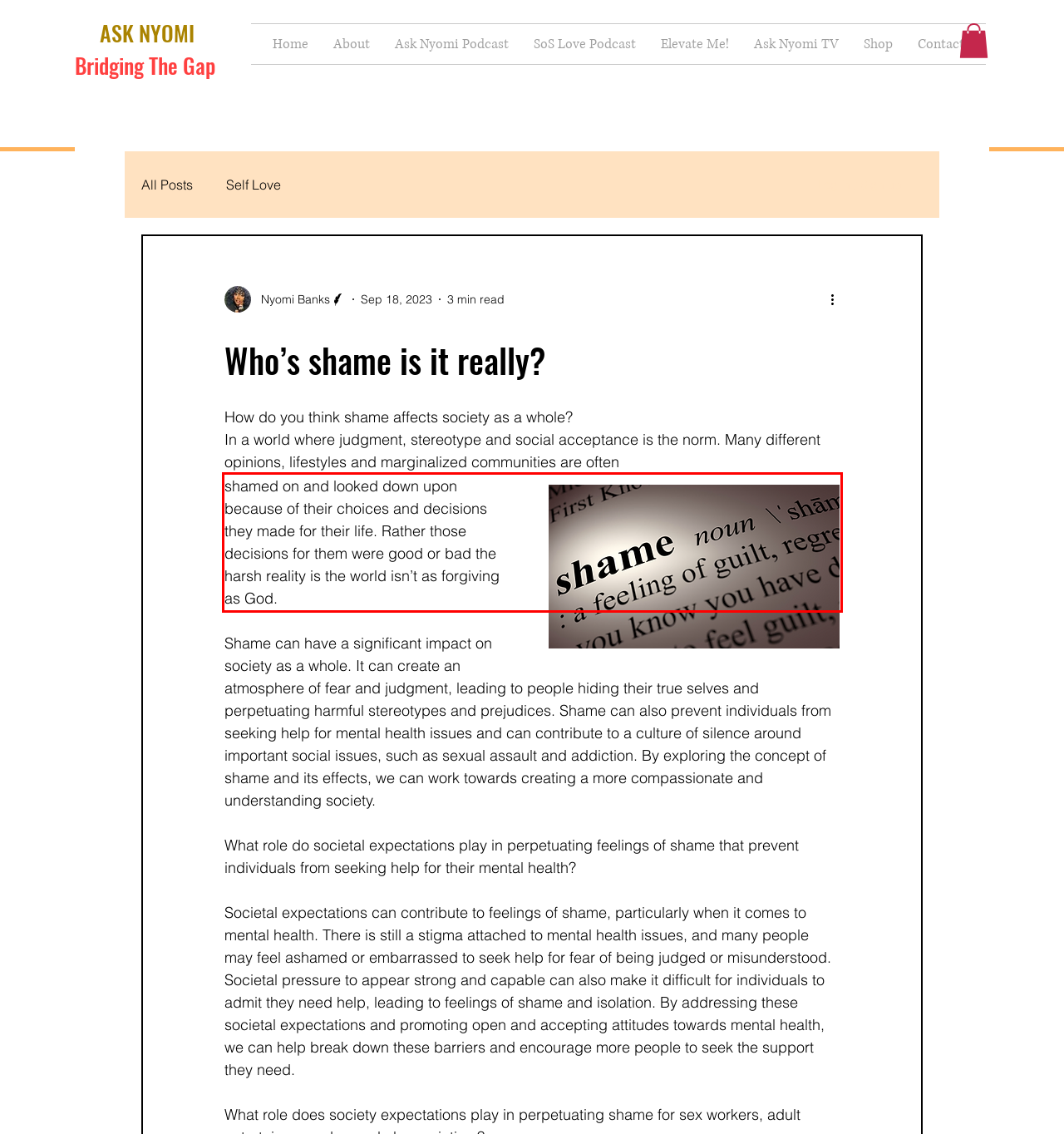Identify the text within the red bounding box on the webpage screenshot and generate the extracted text content.

shamed on and looked down upon because of their choices and decisions they made for their life. Rather those decisions for them were good or bad the harsh reality is the world isn’t as forgiving as God.